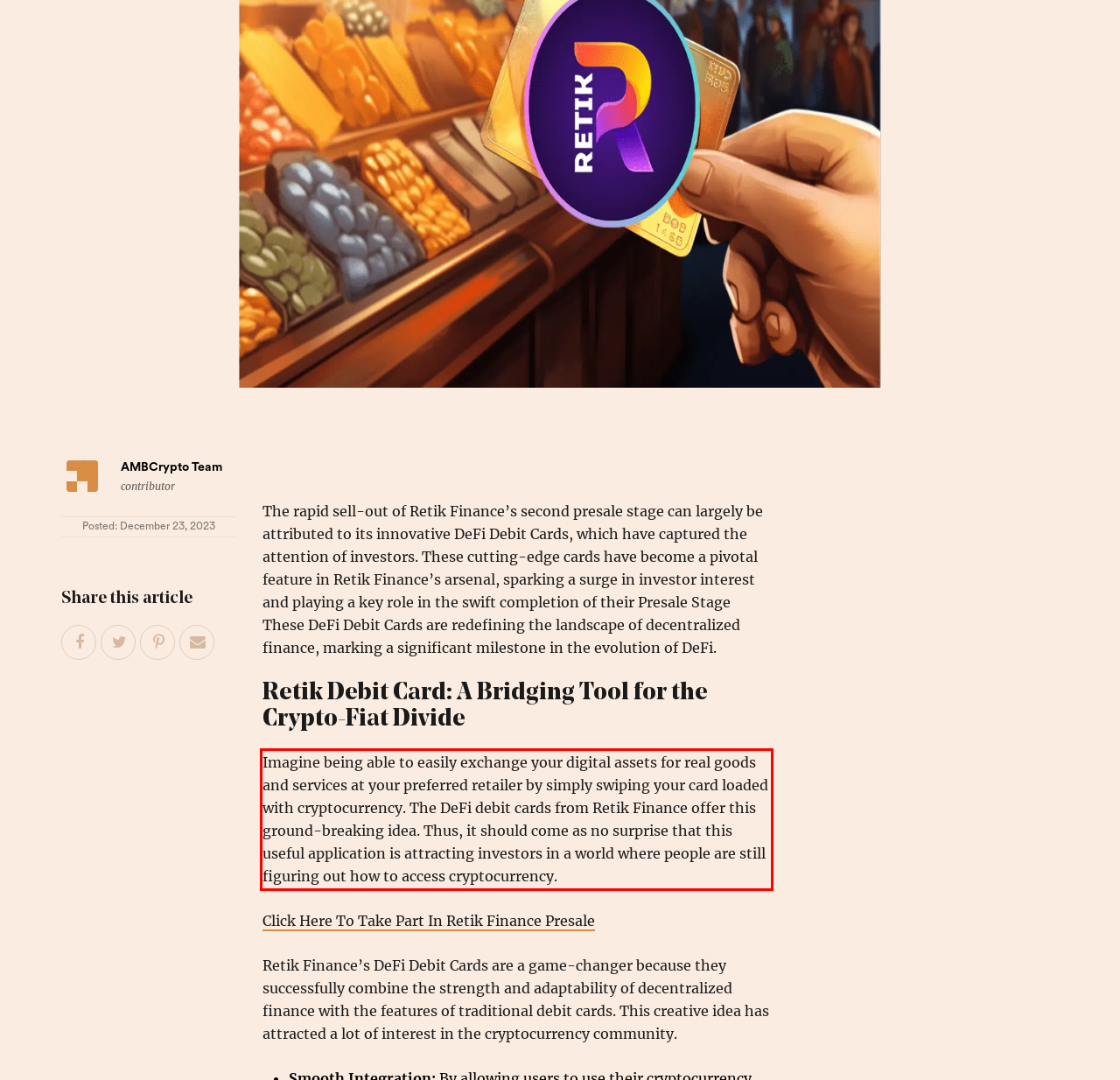Please identify and extract the text content from the UI element encased in a red bounding box on the provided webpage screenshot.

Imagine being able to easily exchange your digital assets for real goods and services at your preferred retailer by simply swiping your card loaded with cryptocurrency. The DeFi debit cards from Retik Finance offer this ground-breaking idea. Thus, it should come as no surprise that this useful application is attracting investors in a world where people are still figuring out how to access cryptocurrency.